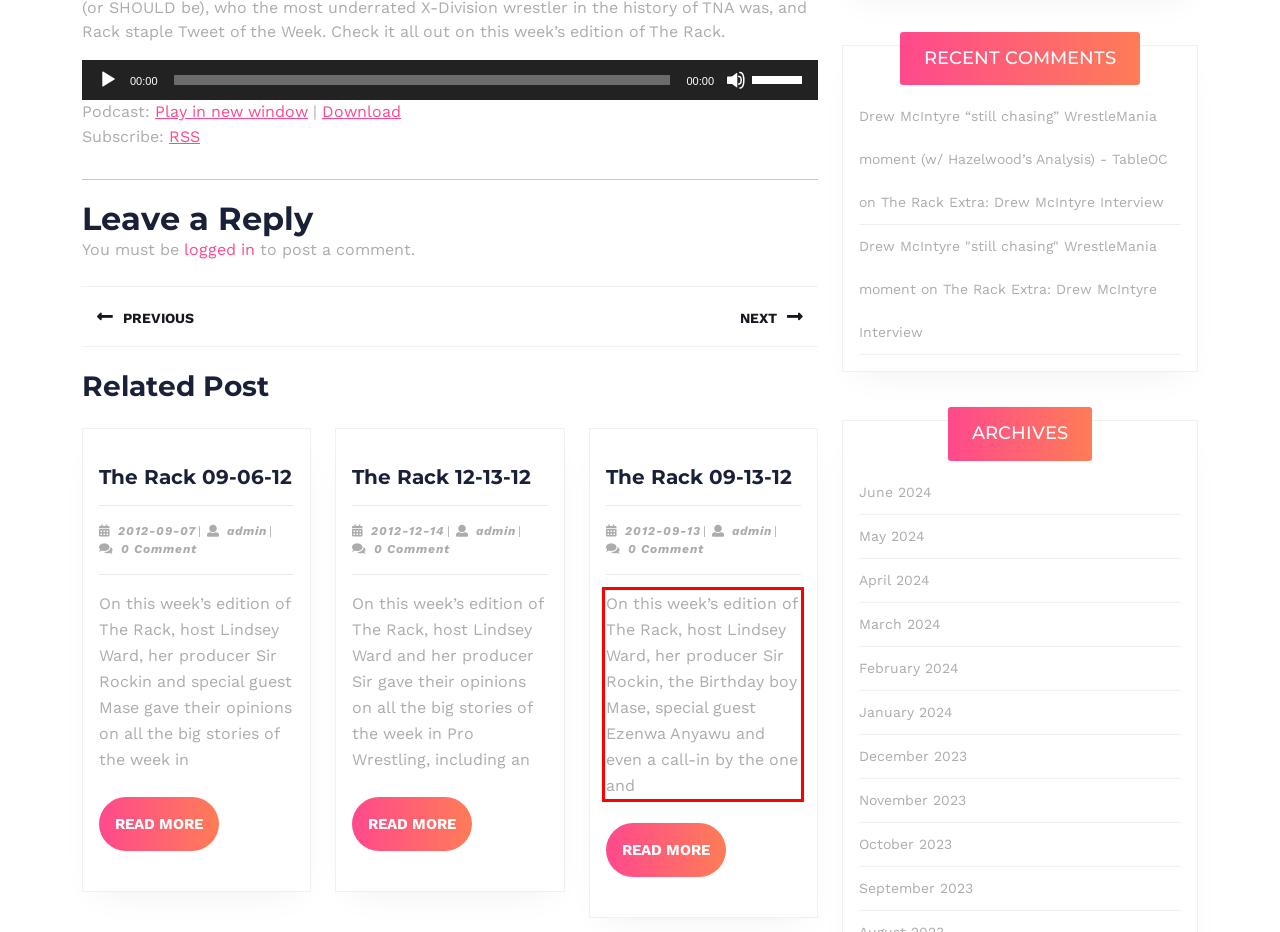Locate the red bounding box in the provided webpage screenshot and use OCR to determine the text content inside it.

On this week’s edition of The Rack, host Lindsey Ward, her producer Sir Rockin, the Birthday boy Mase, special guest Ezenwa Anyawu and even a call-in by the one and